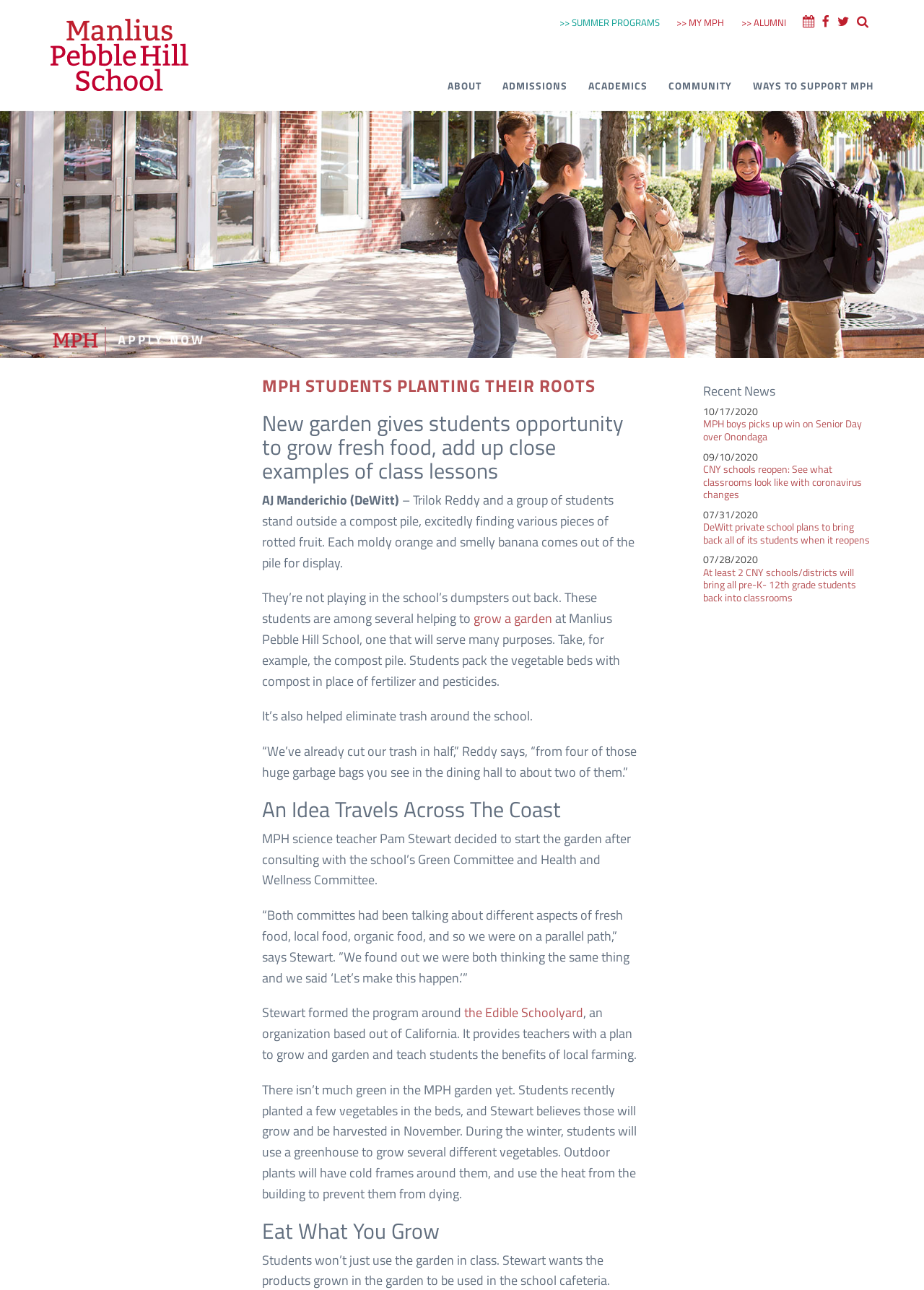What is the name of the organization that provides teachers with a plan to grow and garden?
Refer to the screenshot and deliver a thorough answer to the question presented.

I found the answer by reading the text that says 'Stewart formed the program around the Edible Schoolyard, an organization based out of California.' which is located in the middle of the webpage, and it is describing the organization that helps teachers with gardening.